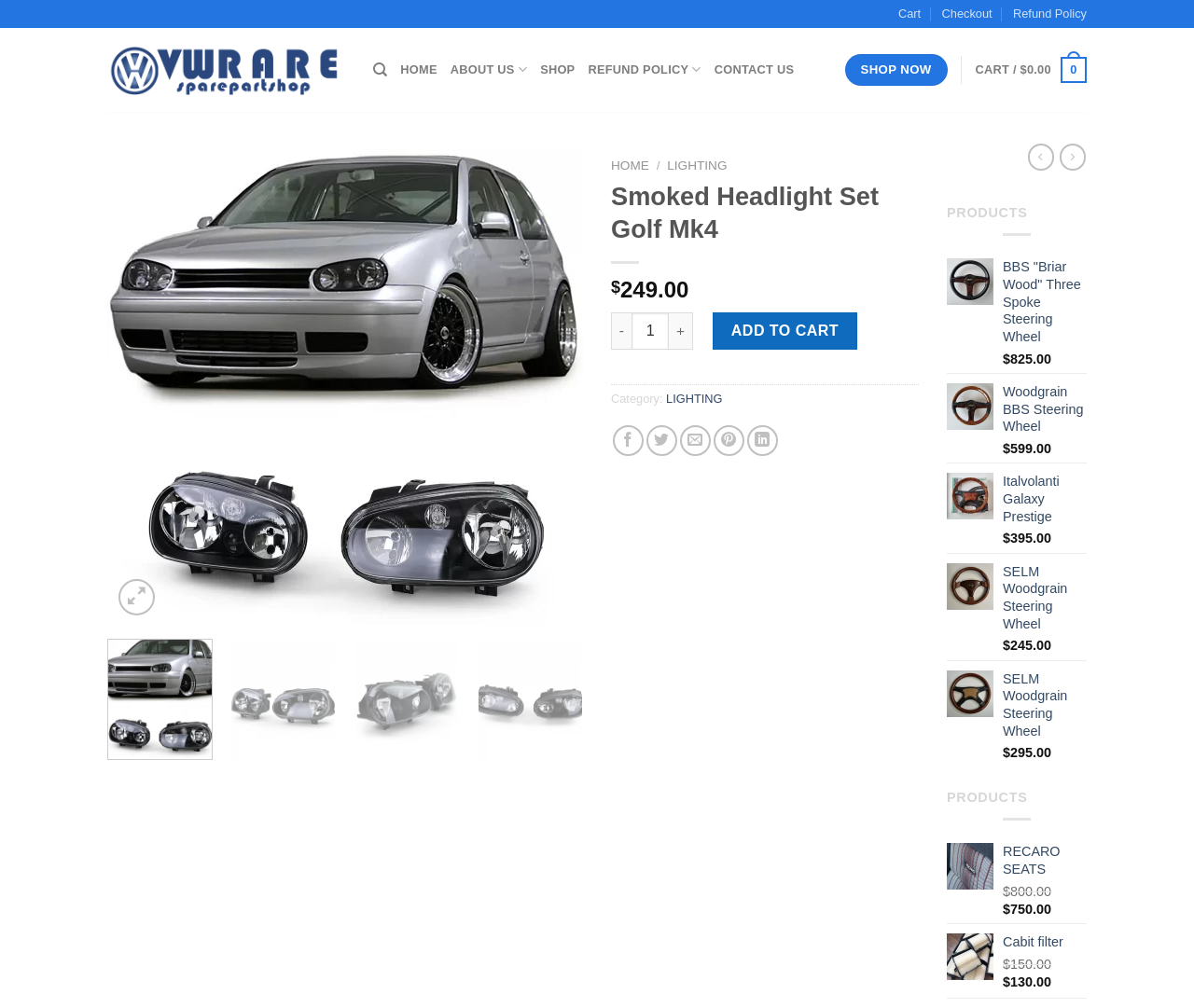Analyze the image and give a detailed response to the question:
How many social media sharing options are available on the product page?

The product page provides 5 social media sharing options: Share on Facebook, Share on Twitter, Email to a Friend, Pin on Pinterest, and Share on LinkedIn.